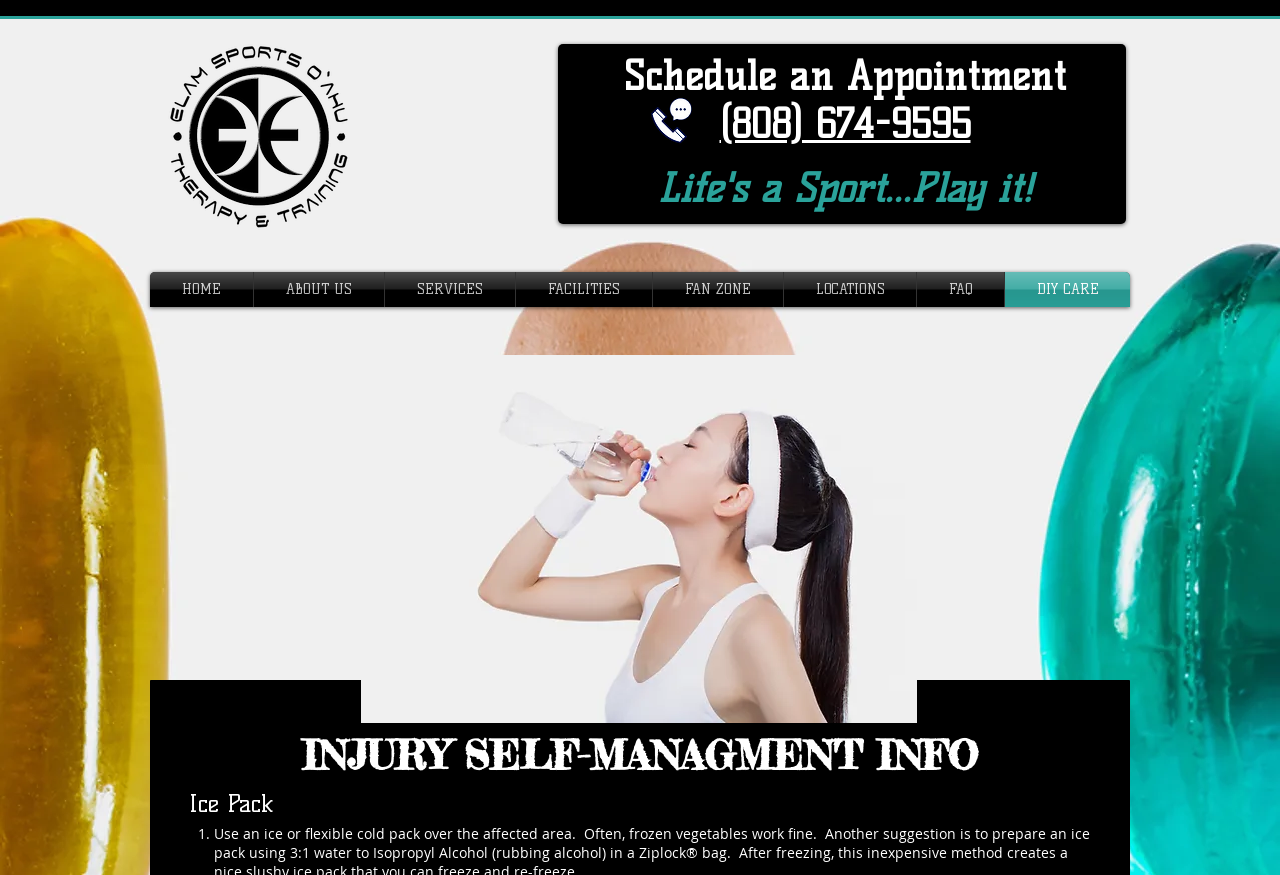Locate the bounding box coordinates of the element that needs to be clicked to carry out the instruction: "Read about INJURY SELF-MANAGMENT INFO". The coordinates should be given as four float numbers ranging from 0 to 1, i.e., [left, top, right, bottom].

[0.203, 0.835, 0.796, 0.891]